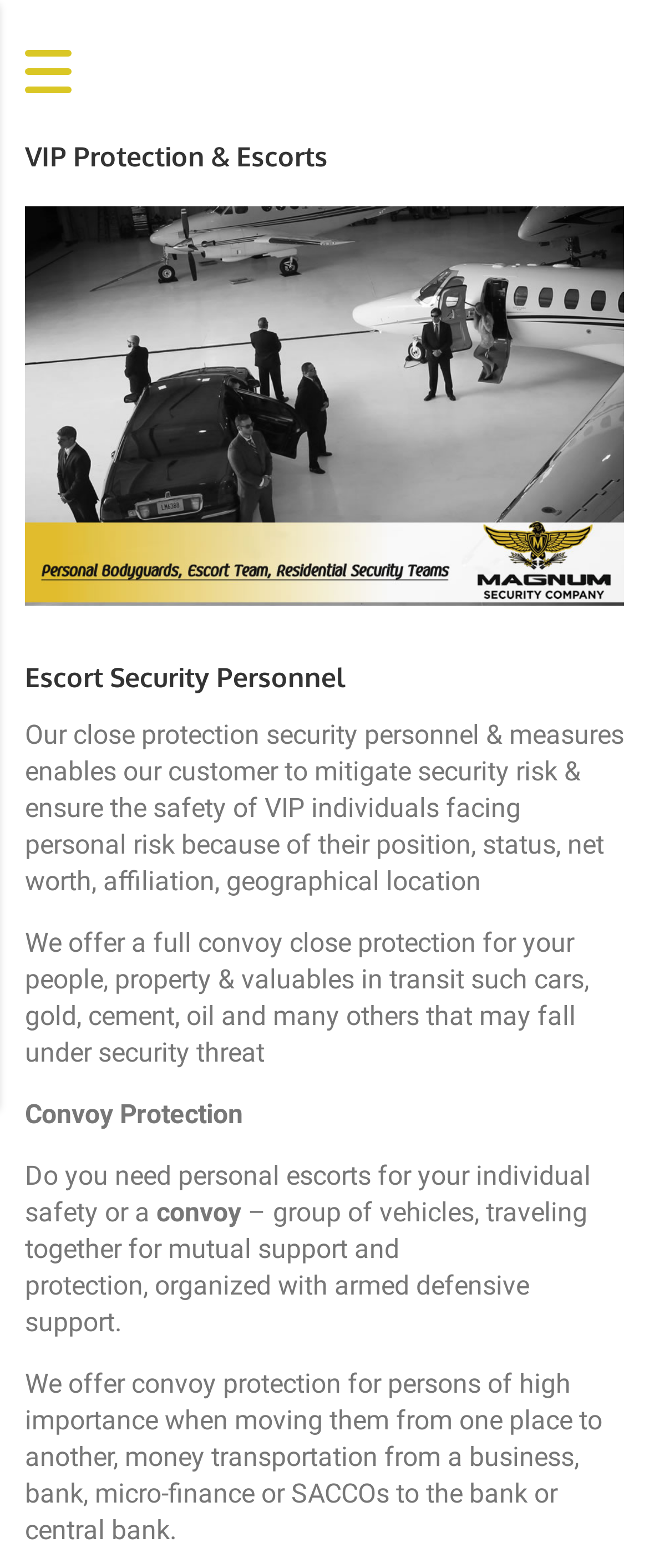What type of security personnel are mentioned?
Using the image, respond with a single word or phrase.

Close protection security personnel